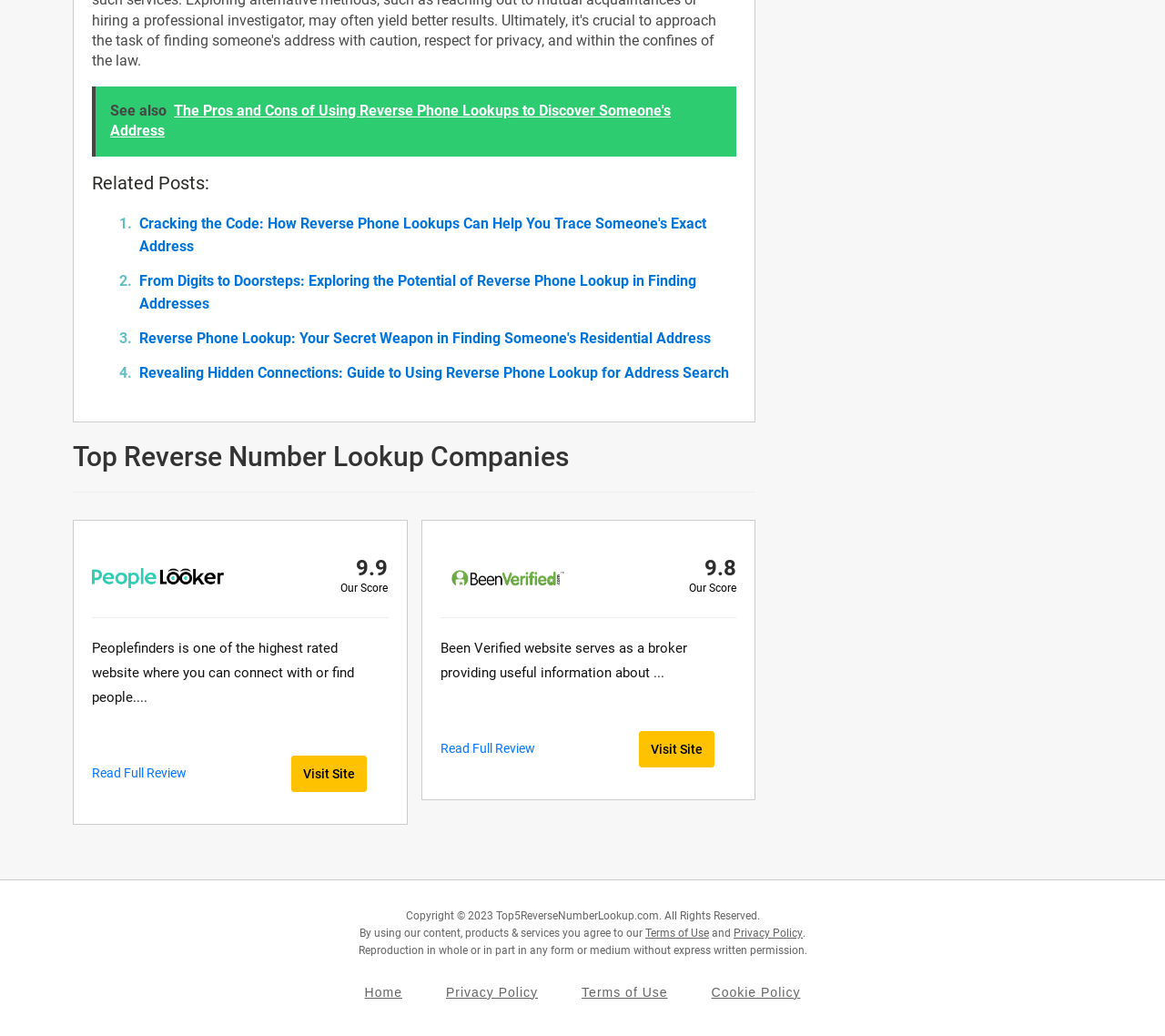Please locate the bounding box coordinates of the element's region that needs to be clicked to follow the instruction: "Read full review of Been Verified". The bounding box coordinates should be provided as four float numbers between 0 and 1, i.e., [left, top, right, bottom].

[0.378, 0.712, 0.459, 0.734]